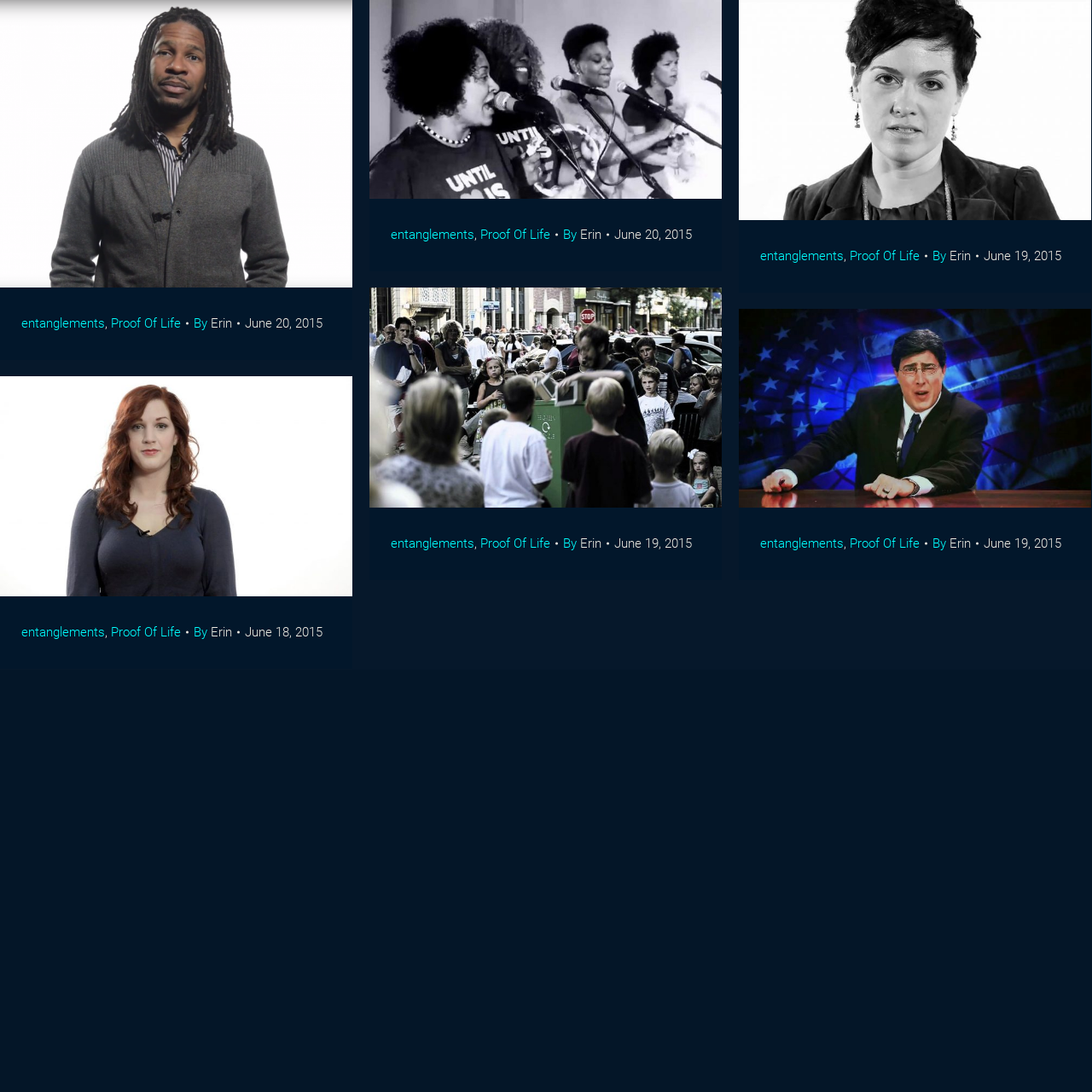Find the bounding box of the element with the following description: "entanglements". The coordinates must be four float numbers between 0 and 1, formatted as [left, top, right, bottom].

[0.02, 0.572, 0.096, 0.586]